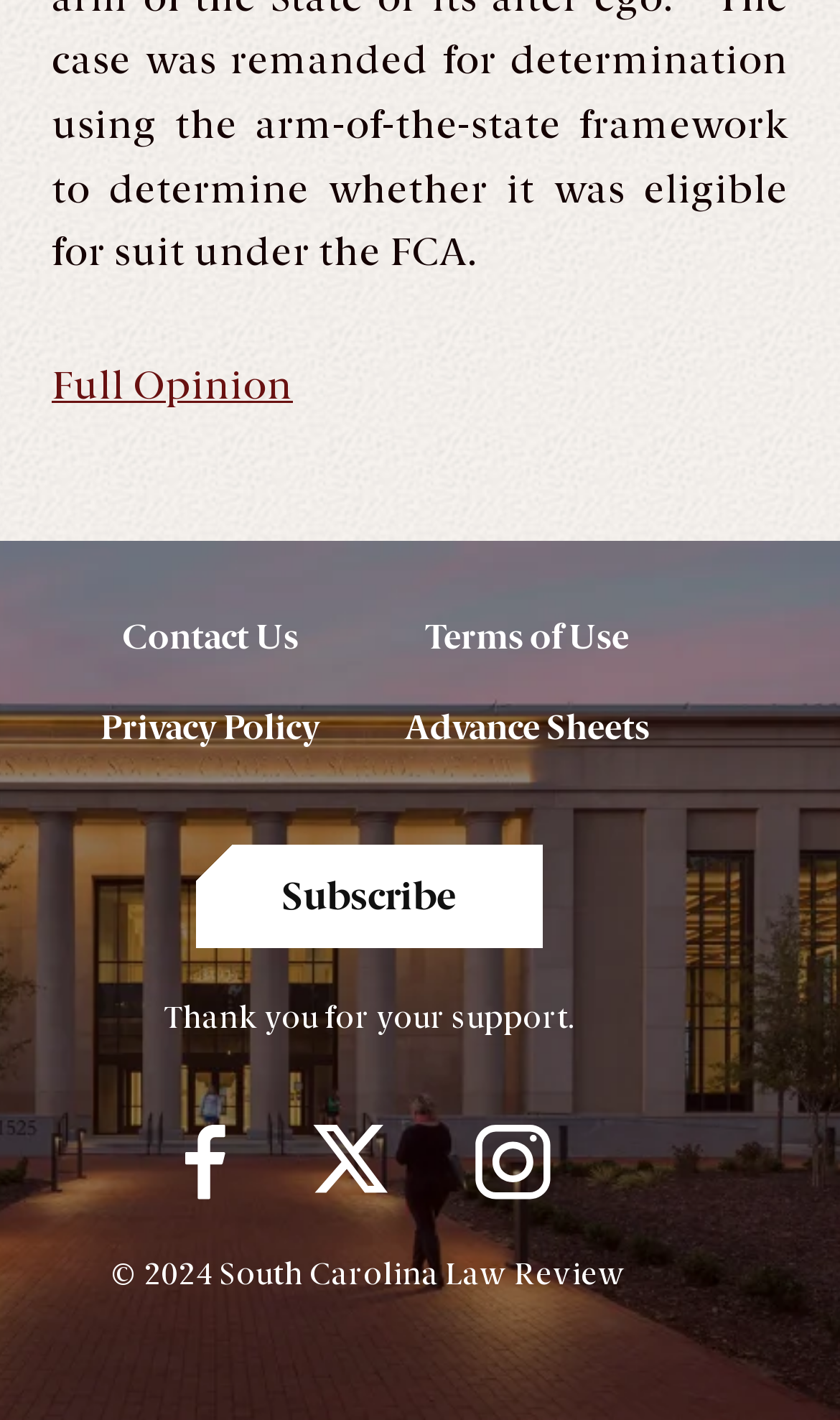Determine the bounding box for the UI element described here: "Subscribe".

[0.232, 0.594, 0.645, 0.667]